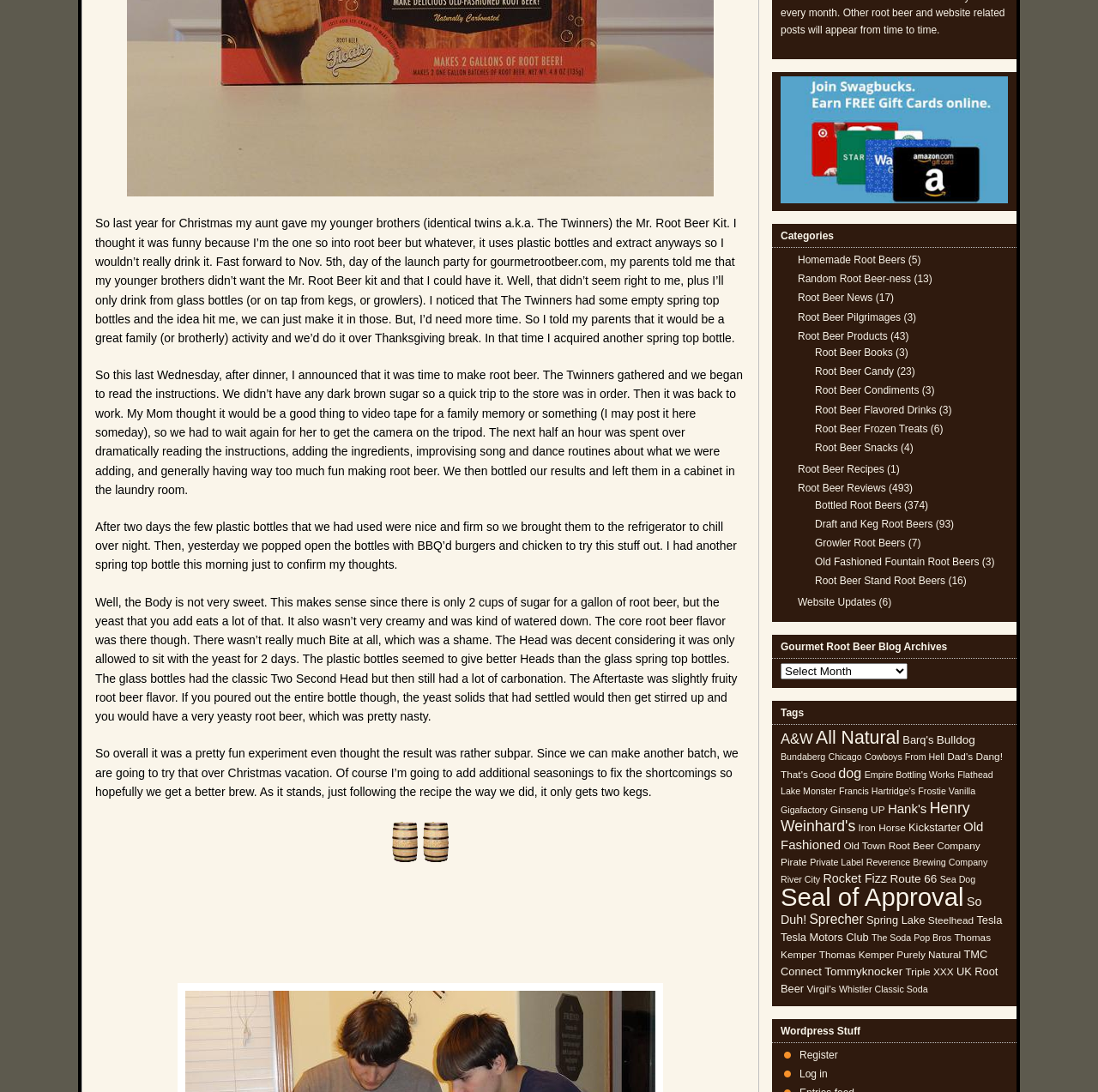Determine the bounding box coordinates of the UI element described below. Use the format (top-left x, top-left y, bottom-right x, bottom-right y) with floating point numbers between 0 and 1: Random Root Beer-ness

[0.727, 0.25, 0.83, 0.261]